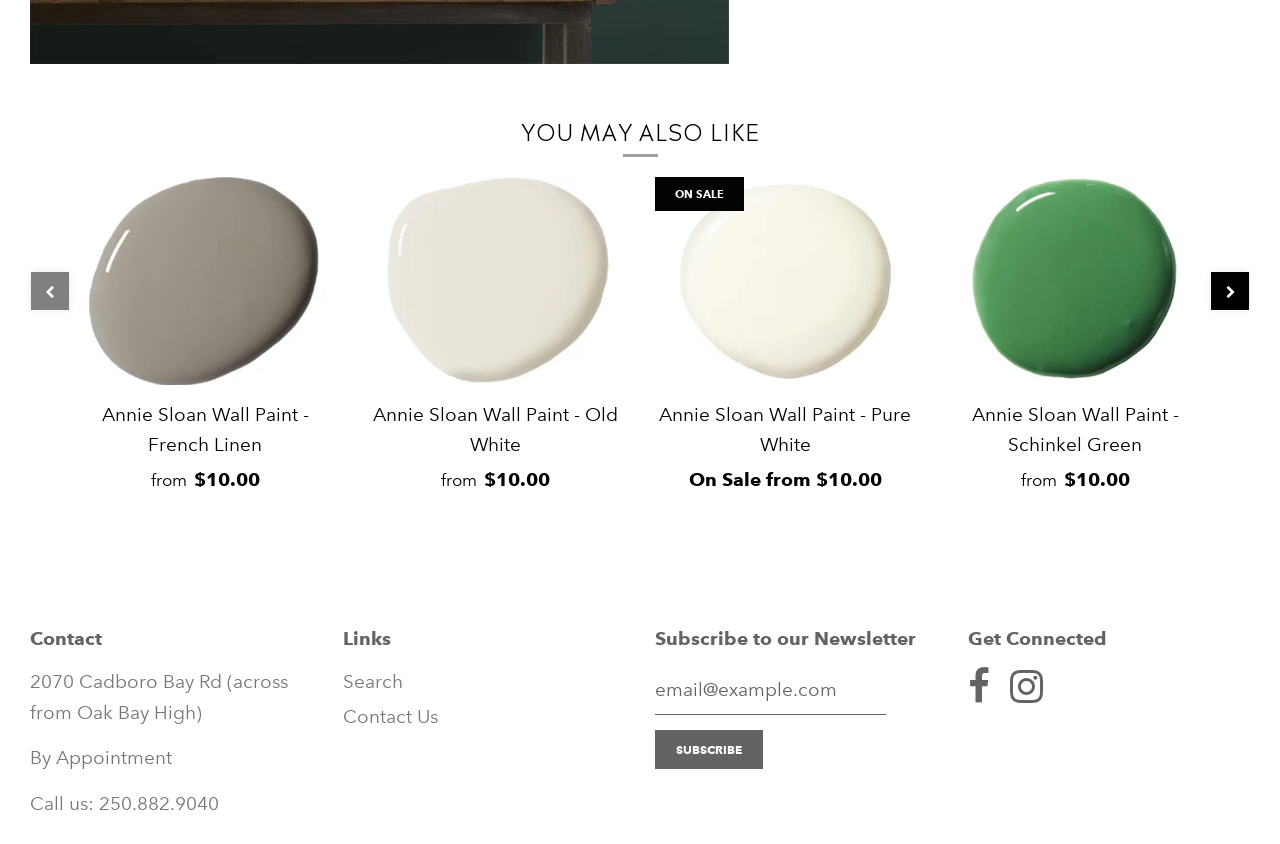What is the purpose of the textbox?
Look at the image and answer the question with a single word or phrase.

Subscribe to newsletter